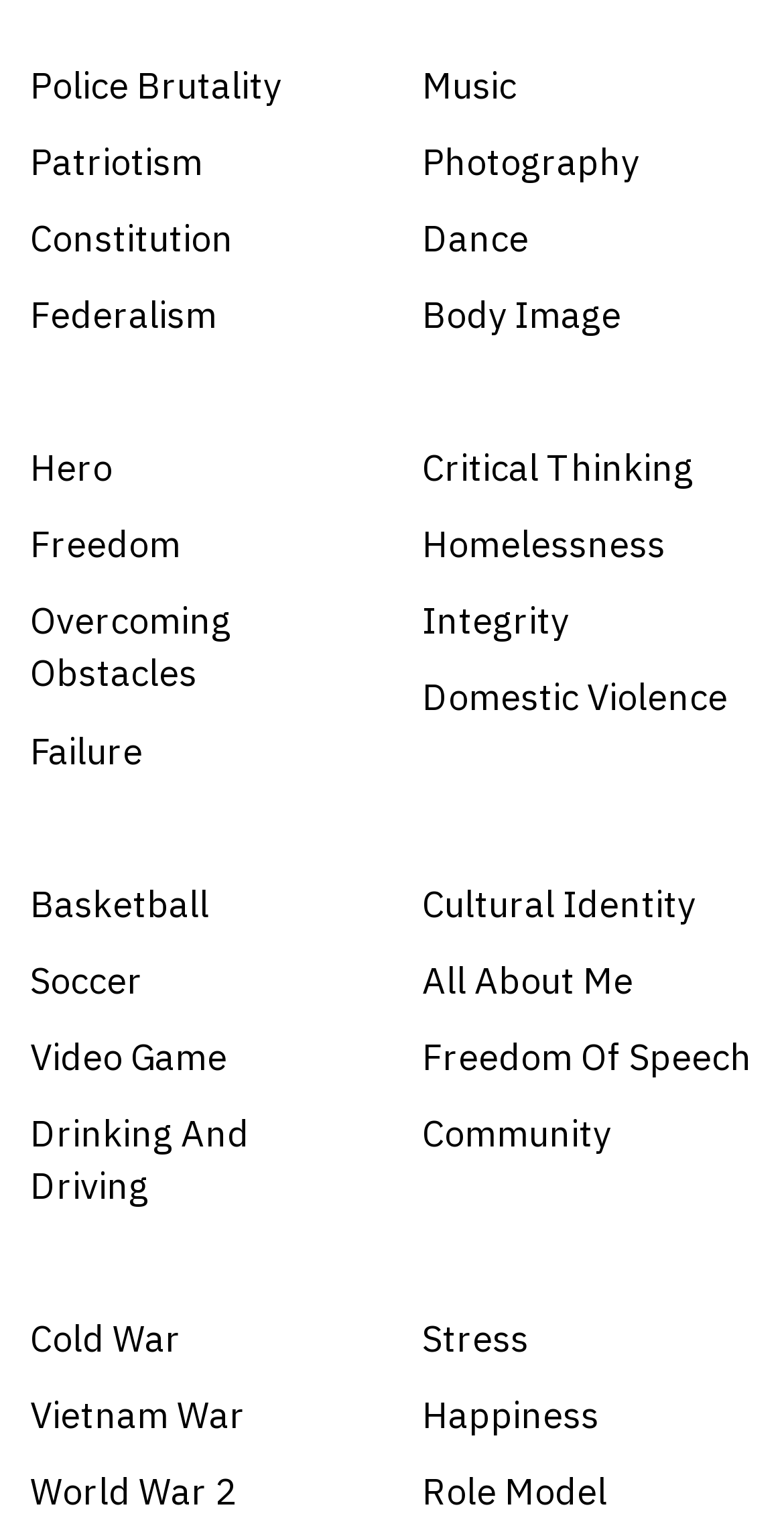What is the first topic on the left side?
Please use the visual content to give a single word or phrase answer.

Police Brutality